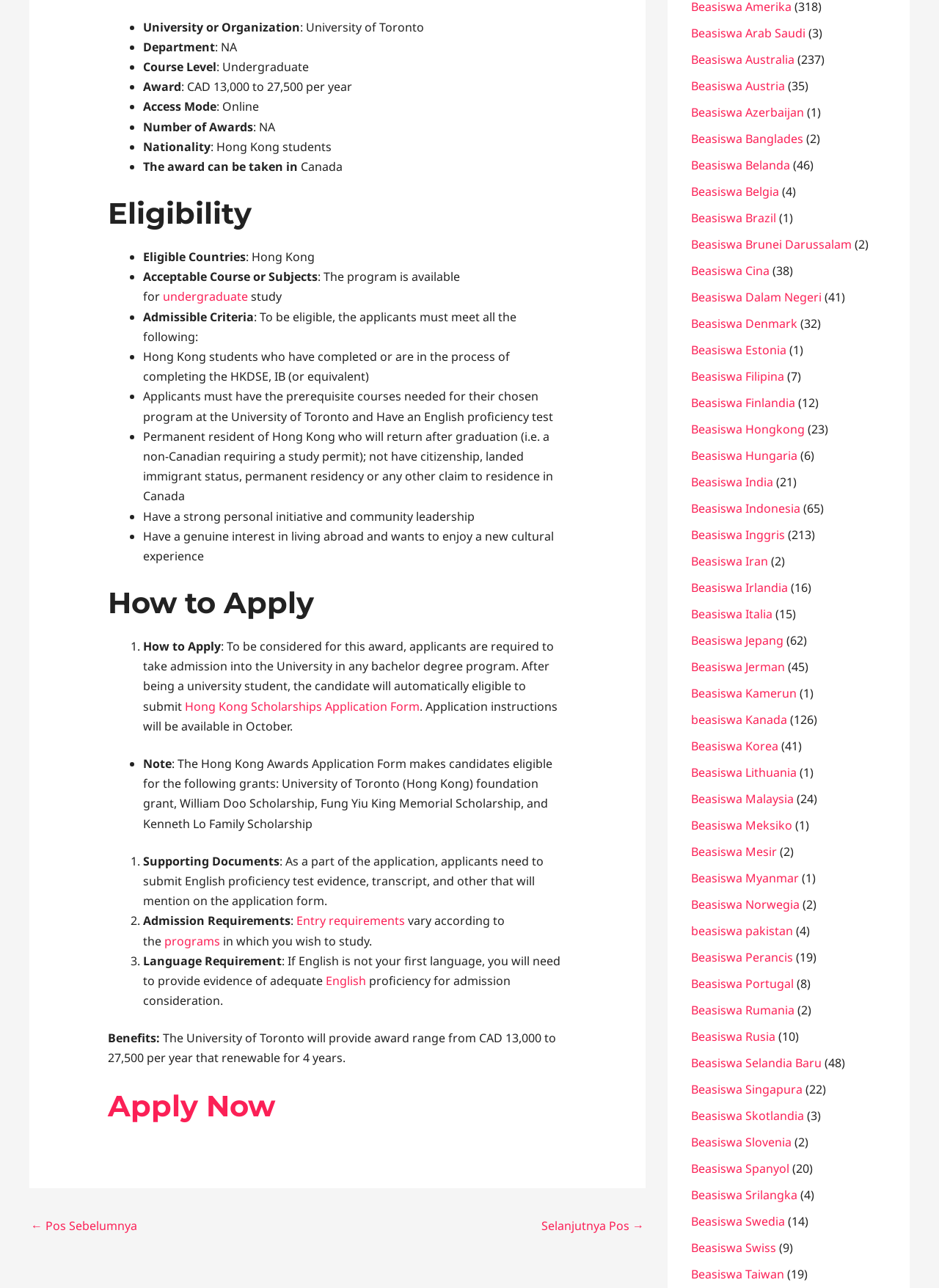Using the element description English, predict the bounding box coordinates for the UI element. Provide the coordinates in (top-left x, top-left y, bottom-right x, bottom-right y) format with values ranging from 0 to 1.

[0.347, 0.755, 0.39, 0.768]